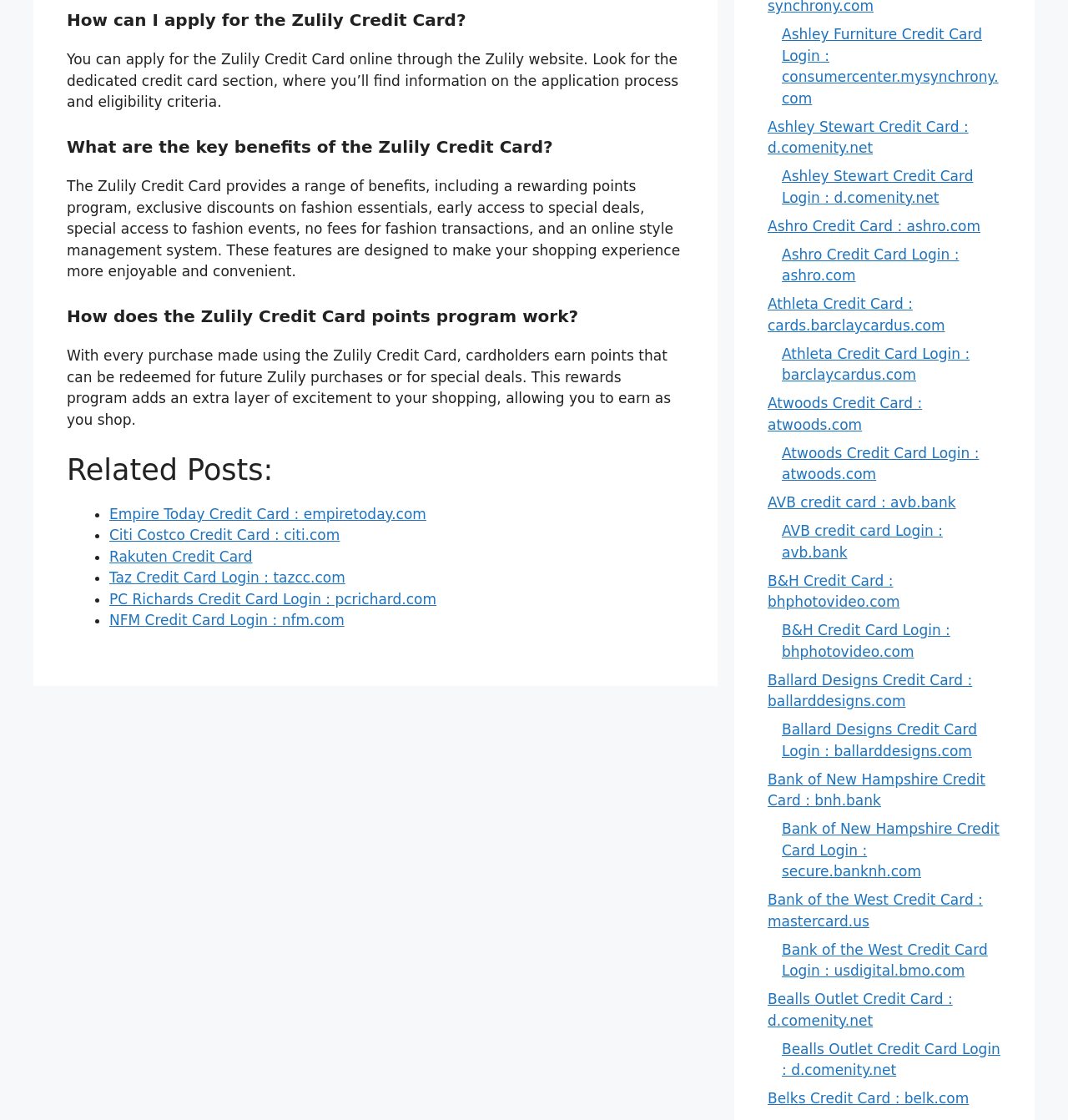Using the format (top-left x, top-left y, bottom-right x, bottom-right y), and given the element description, identify the bounding box coordinates within the screenshot: Rakuten Credit Card

[0.102, 0.489, 0.236, 0.504]